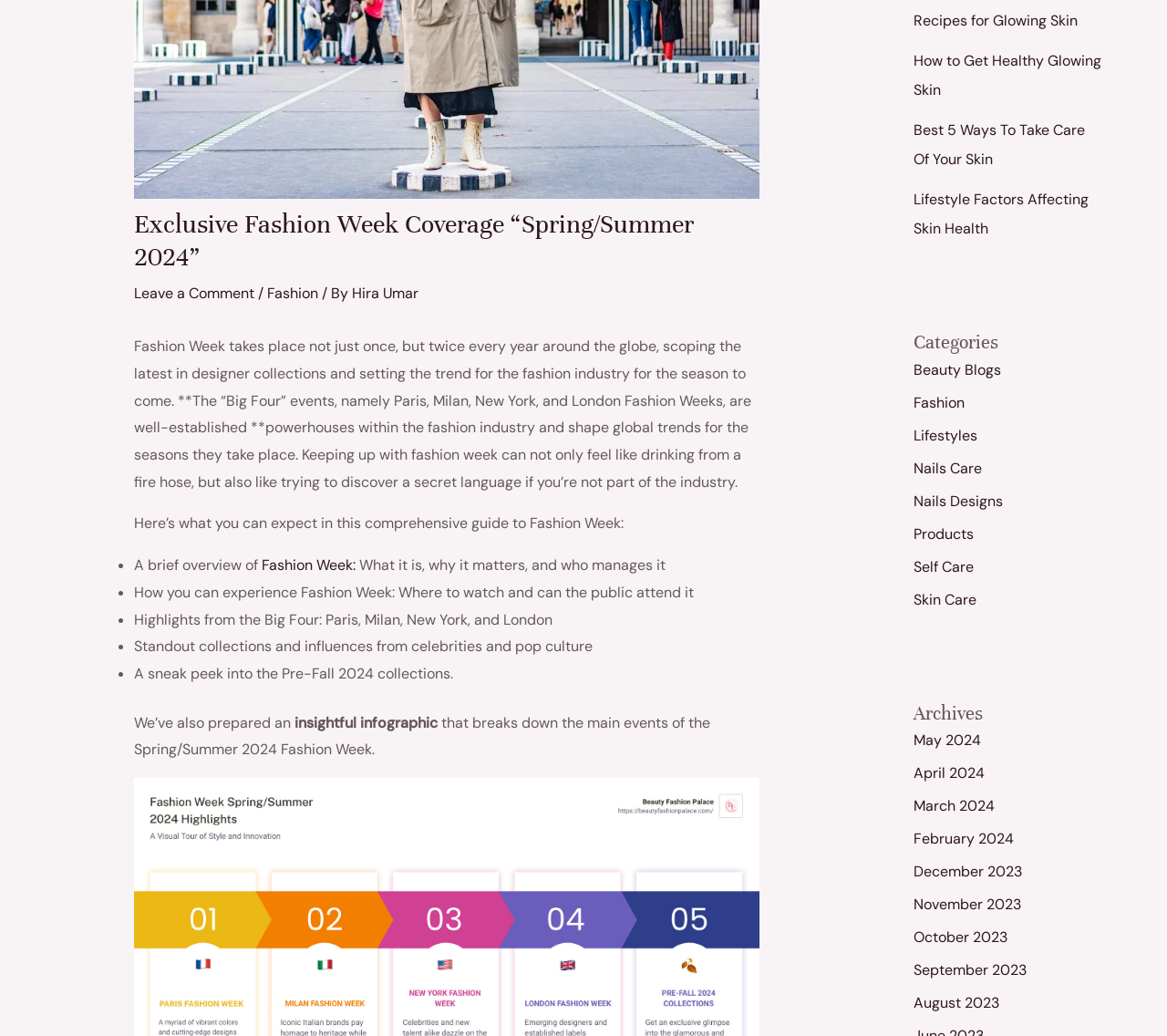Identify the bounding box for the described UI element. Provide the coordinates in (top-left x, top-left y, bottom-right x, bottom-right y) format with values ranging from 0 to 1: Products

[0.783, 0.506, 0.834, 0.525]